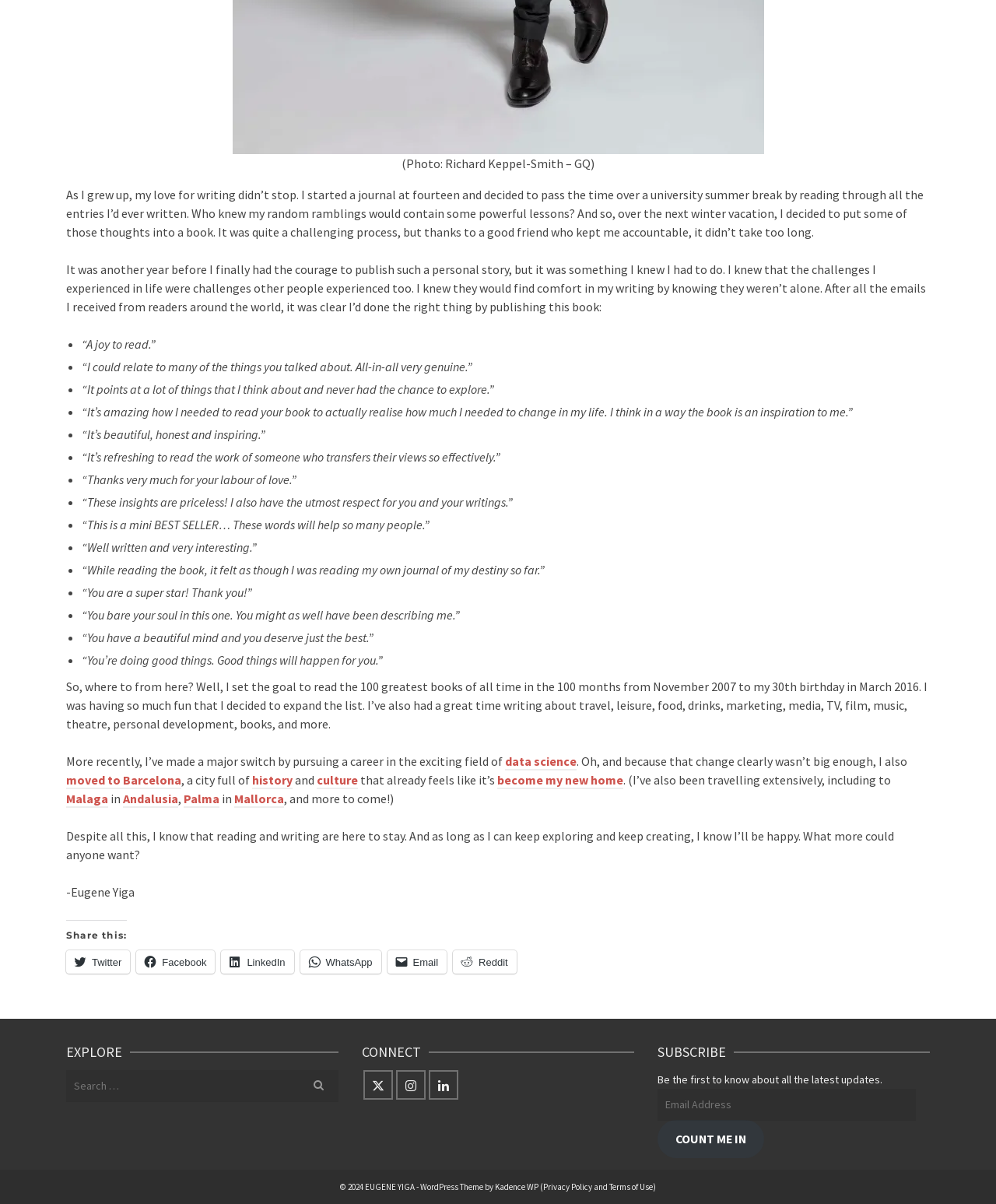Please reply with a single word or brief phrase to the question: 
Where did the author move to?

Barcelona